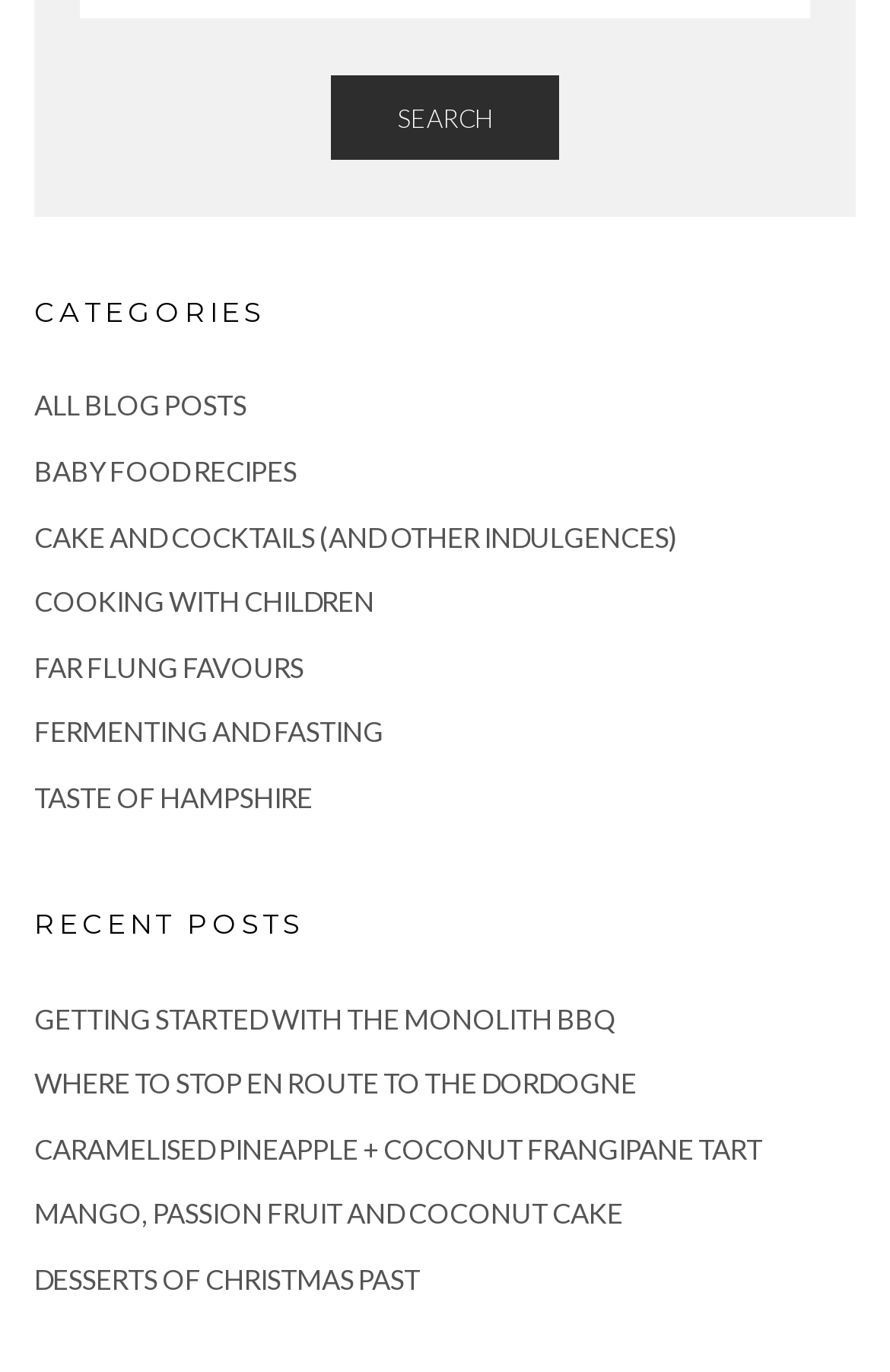Pinpoint the bounding box coordinates of the clickable element needed to complete the instruction: "Search for National Government Vacancies In Botswana". The coordinates should be provided as four float numbers between 0 and 1: [left, top, right, bottom].

None